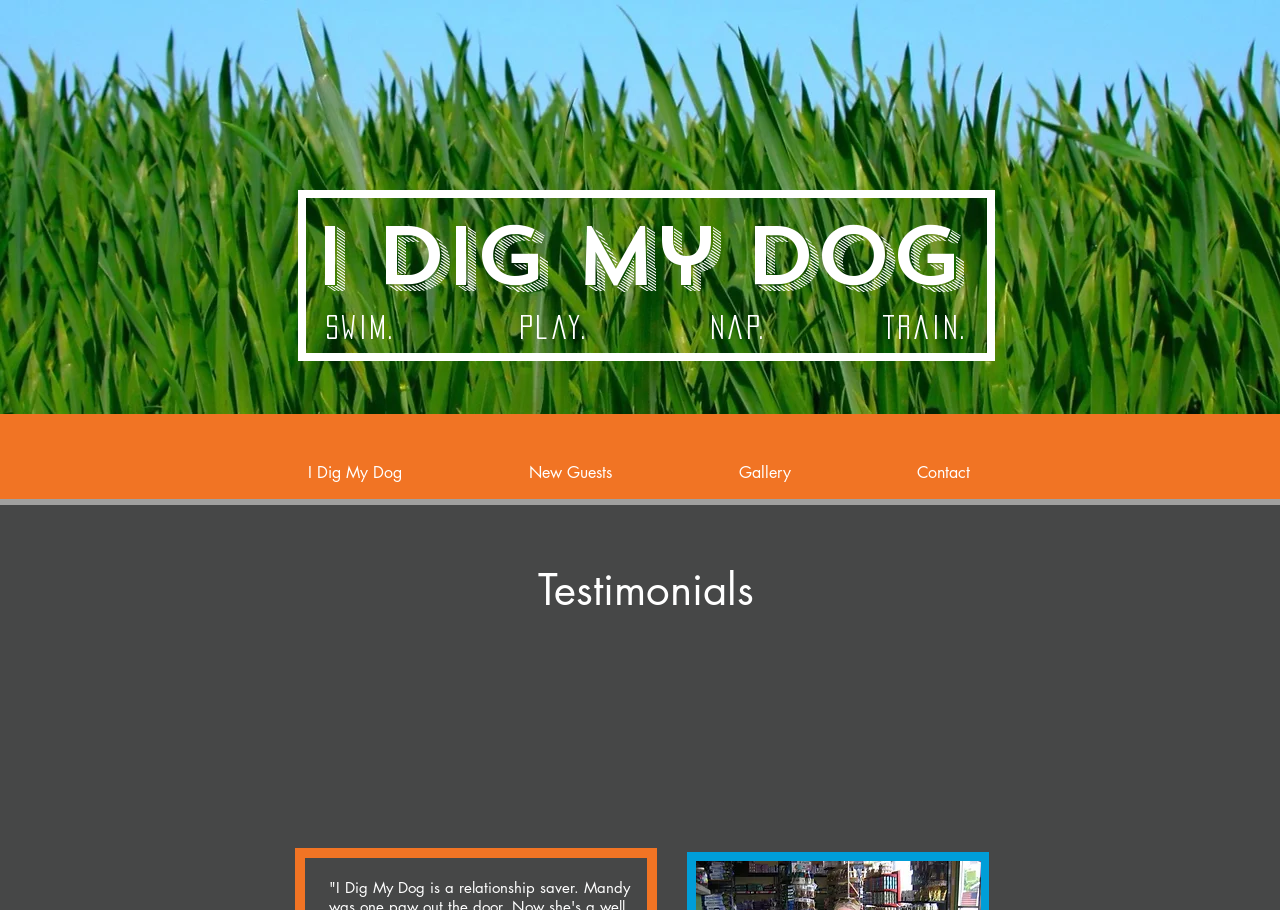Answer the question below using just one word or a short phrase: 
How many elements are above the navigation menu?

5